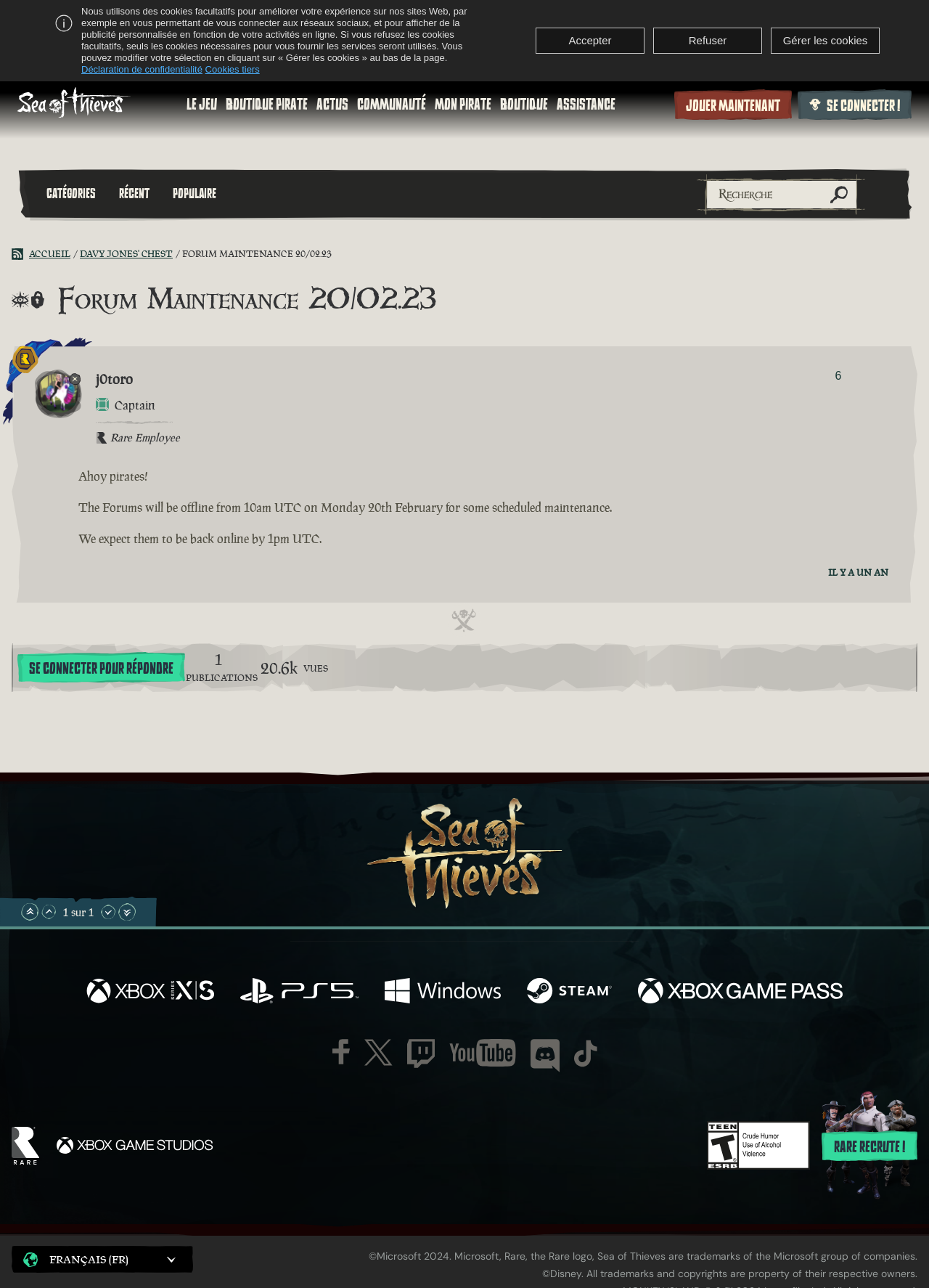Based on the element description Jouer maintenant, identify the bounding box of the UI element in the given webpage screenshot. The coordinates should be in the format (top-left x, top-left y, bottom-right x, bottom-right y) and must be between 0 and 1.

[0.726, 0.069, 0.852, 0.093]